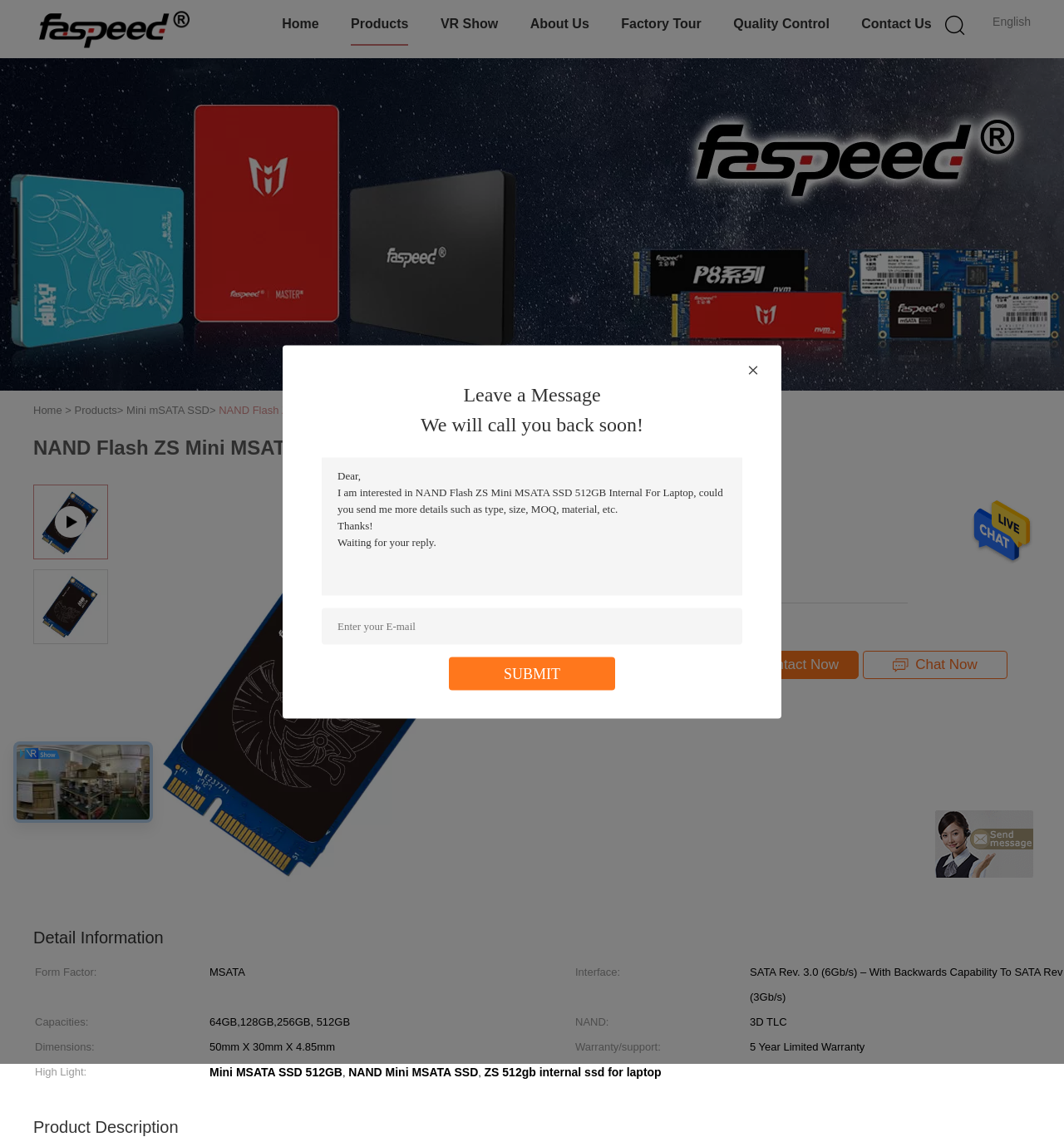Indicate the bounding box coordinates of the clickable region to achieve the following instruction: "Click the Send Message button."

[0.879, 0.713, 0.971, 0.772]